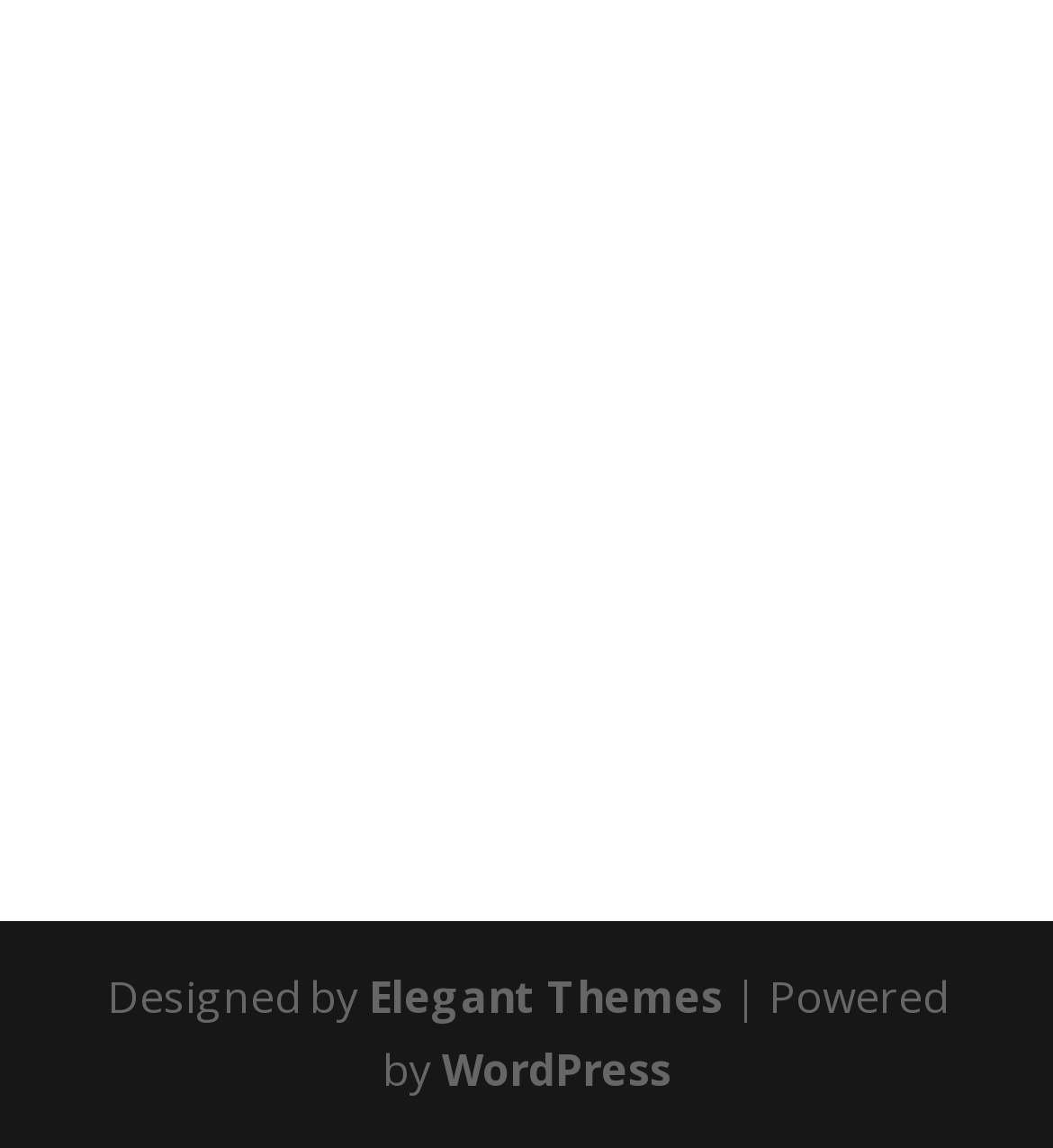Find the bounding box of the web element that fits this description: "WordPress".

[0.419, 0.905, 0.637, 0.957]